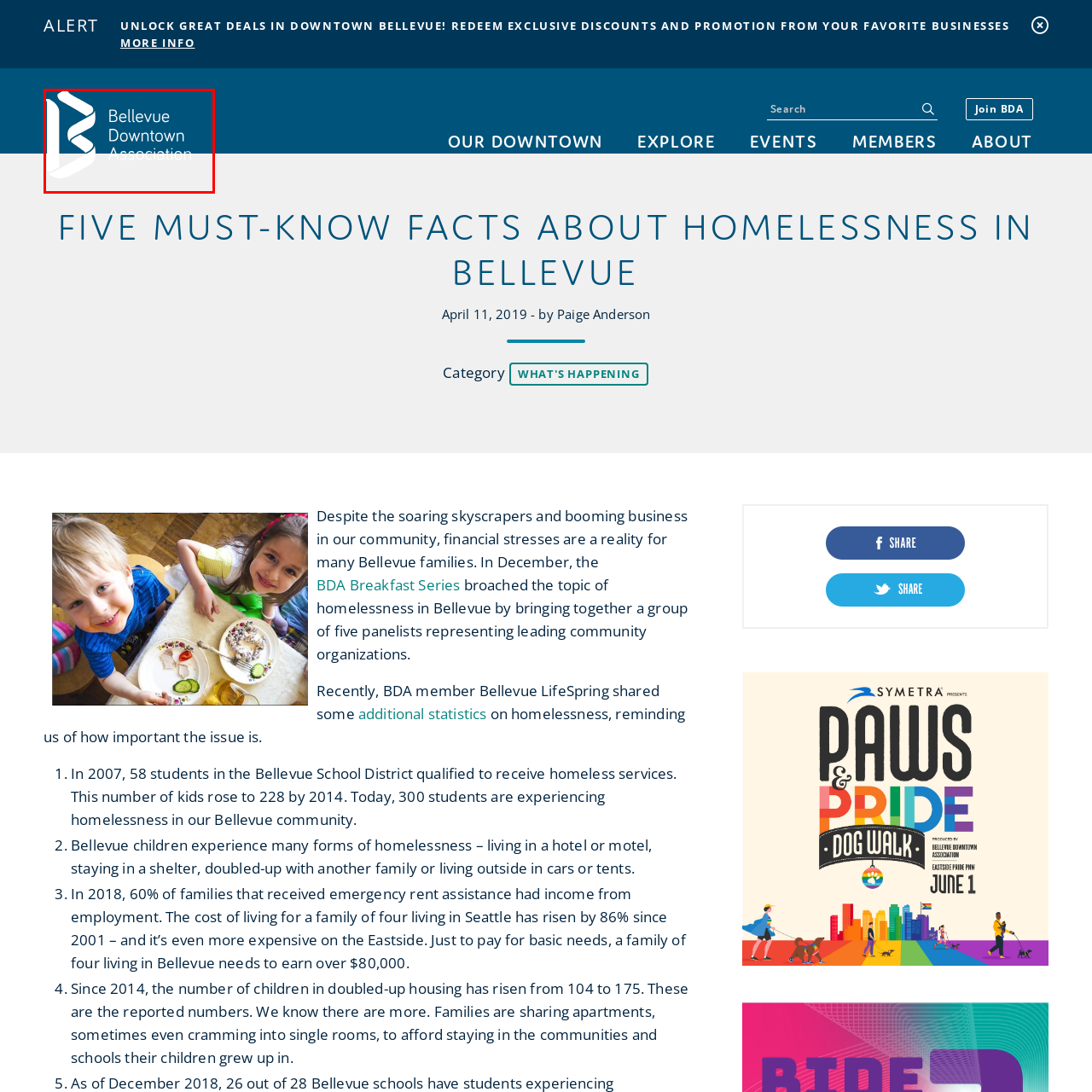What are the two colors used in the logo's background?
Inspect the image portion within the red bounding box and deliver a detailed answer to the question.

The logo's background is divided into two sections, with a deep blue upper section and a light gray lower section, creating a visually appealing contrast.